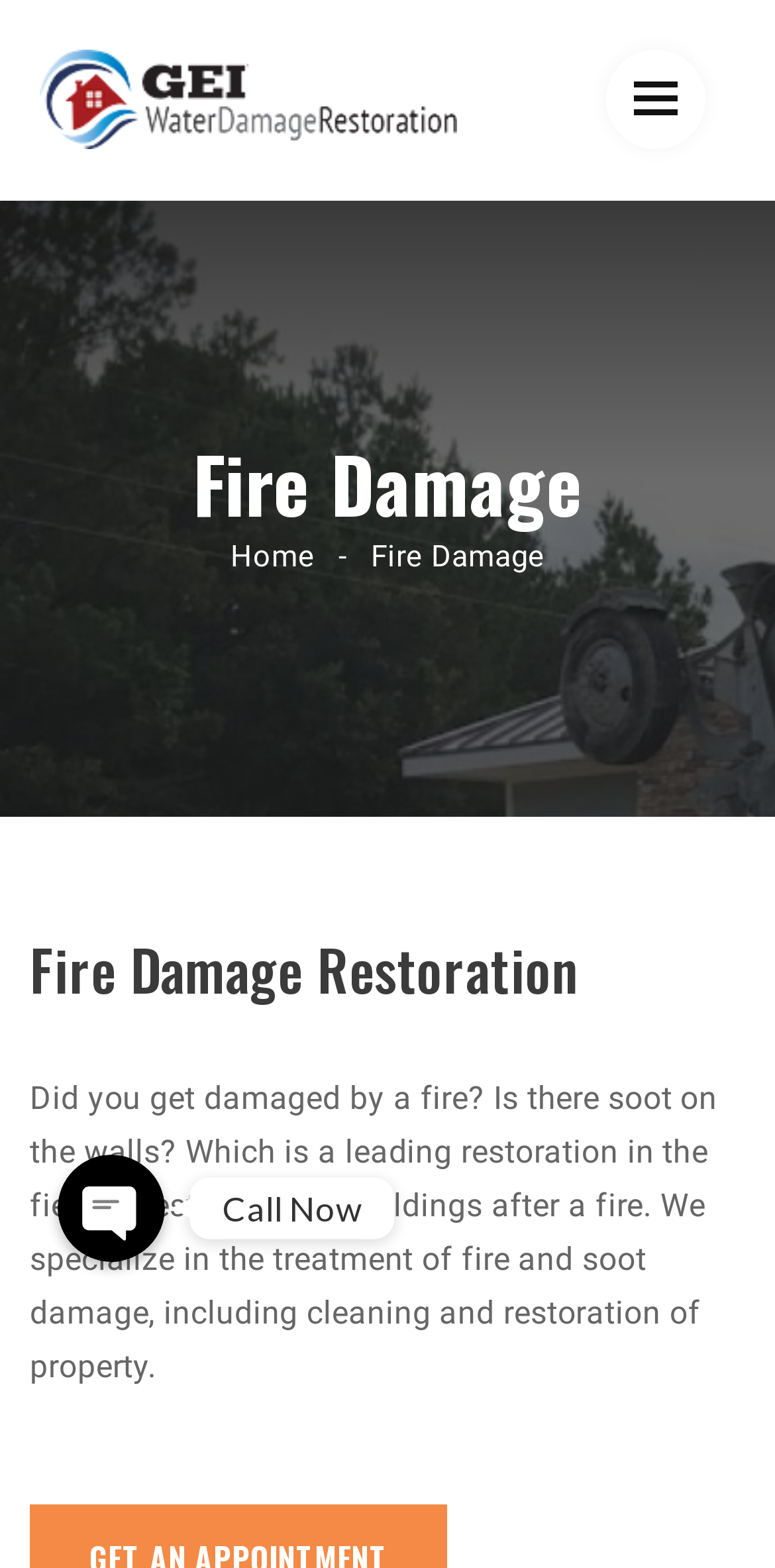Extract the bounding box coordinates for the HTML element that matches this description: "Toggle navigation". The coordinates should be four float numbers between 0 and 1, i.e., [left, top, right, bottom].

None